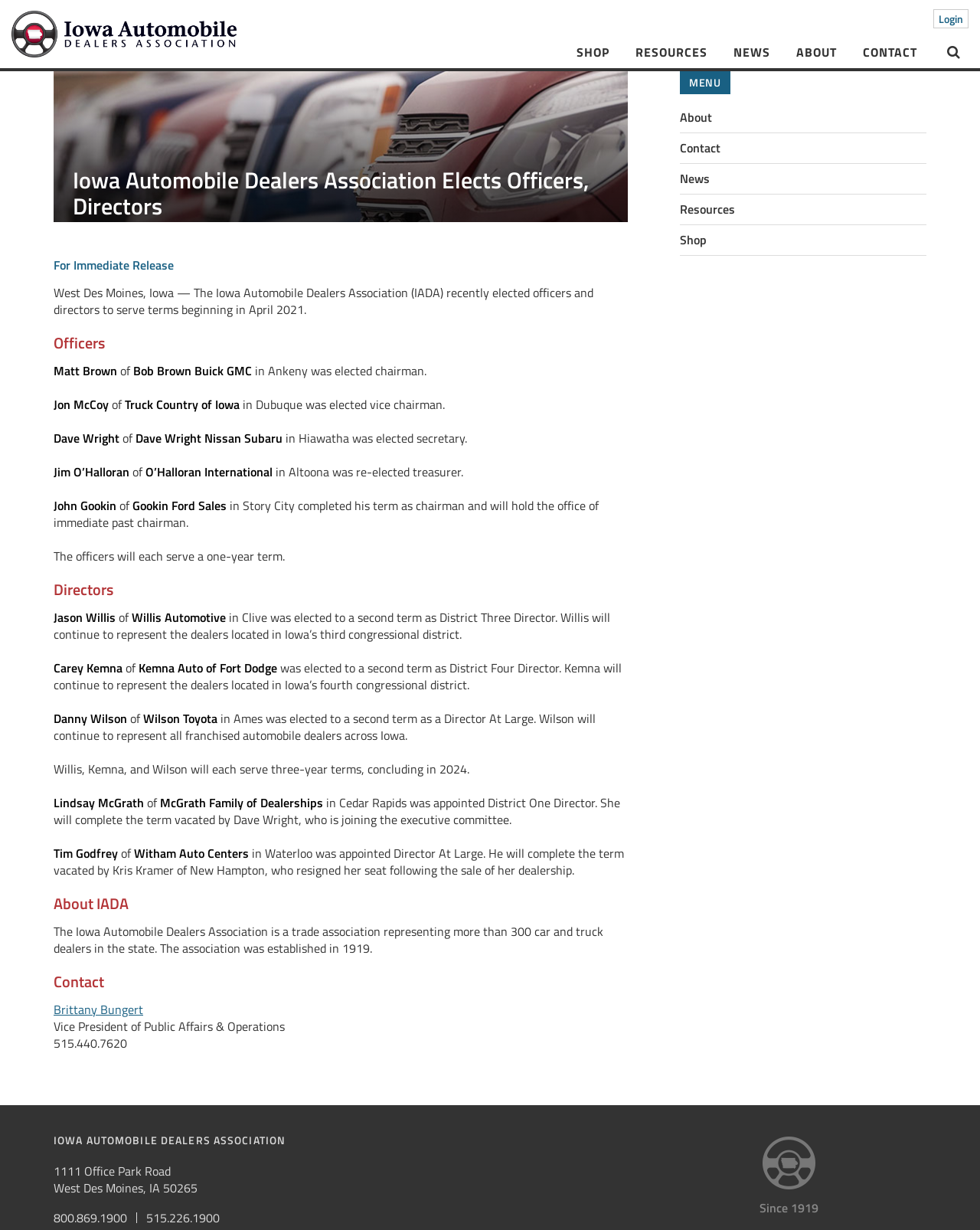Locate the bounding box coordinates of the element you need to click to accomplish the task described by this instruction: "Call 800.869.1900".

[0.055, 0.983, 0.13, 0.998]